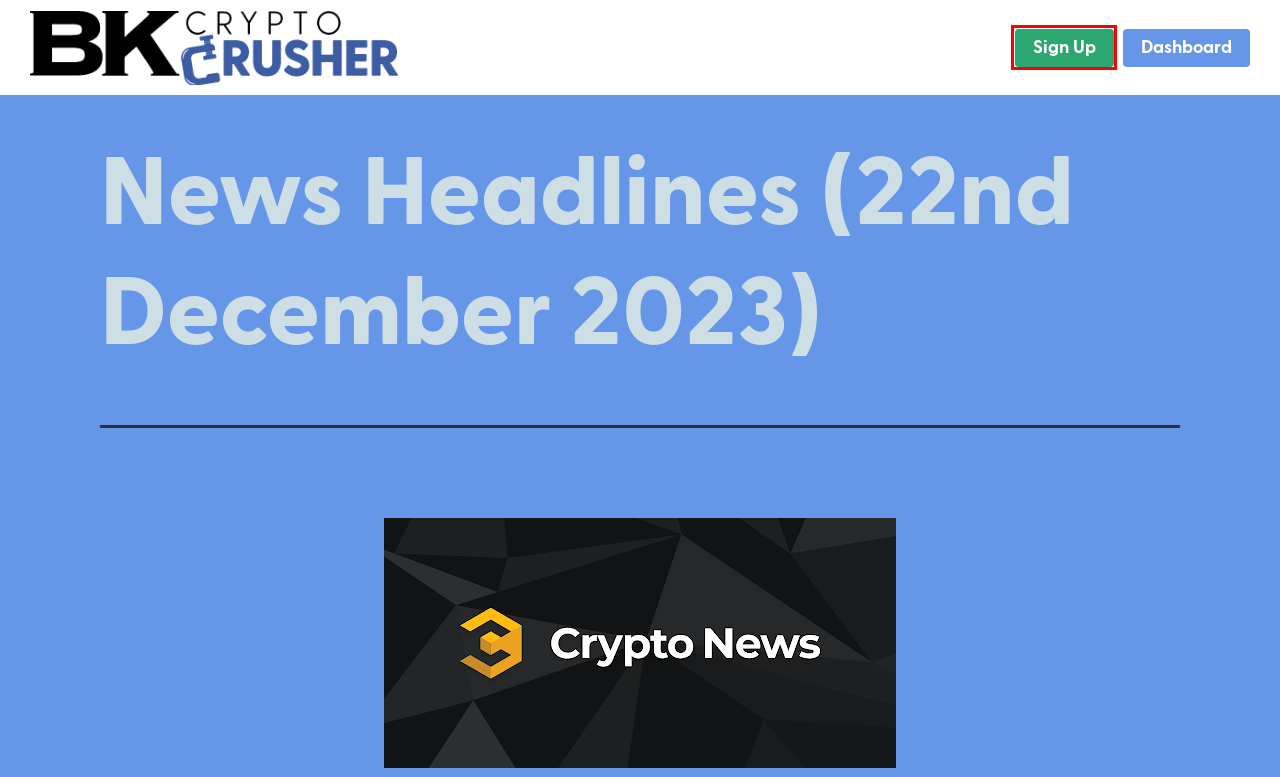Observe the provided screenshot of a webpage with a red bounding box around a specific UI element. Choose the webpage description that best fits the new webpage after you click on the highlighted element. These are your options:
A. SOL-“Volatility Present” - BK Crypto Crusher
B. Privacy Policy - BK Crypto Crusher
C. Contact Us - BK Crypto Crusher
D. 3AC Liquidators Freeze $1.4 Billion From Founders - Decrypt
E. Terms and Conditions - BK Crypto Crusher
F. Stay Tuned - BK Crypto Crusher
G. WishList Member - BK Crypto Crusher
H. Waiting List - BK Crypto Crusher

F